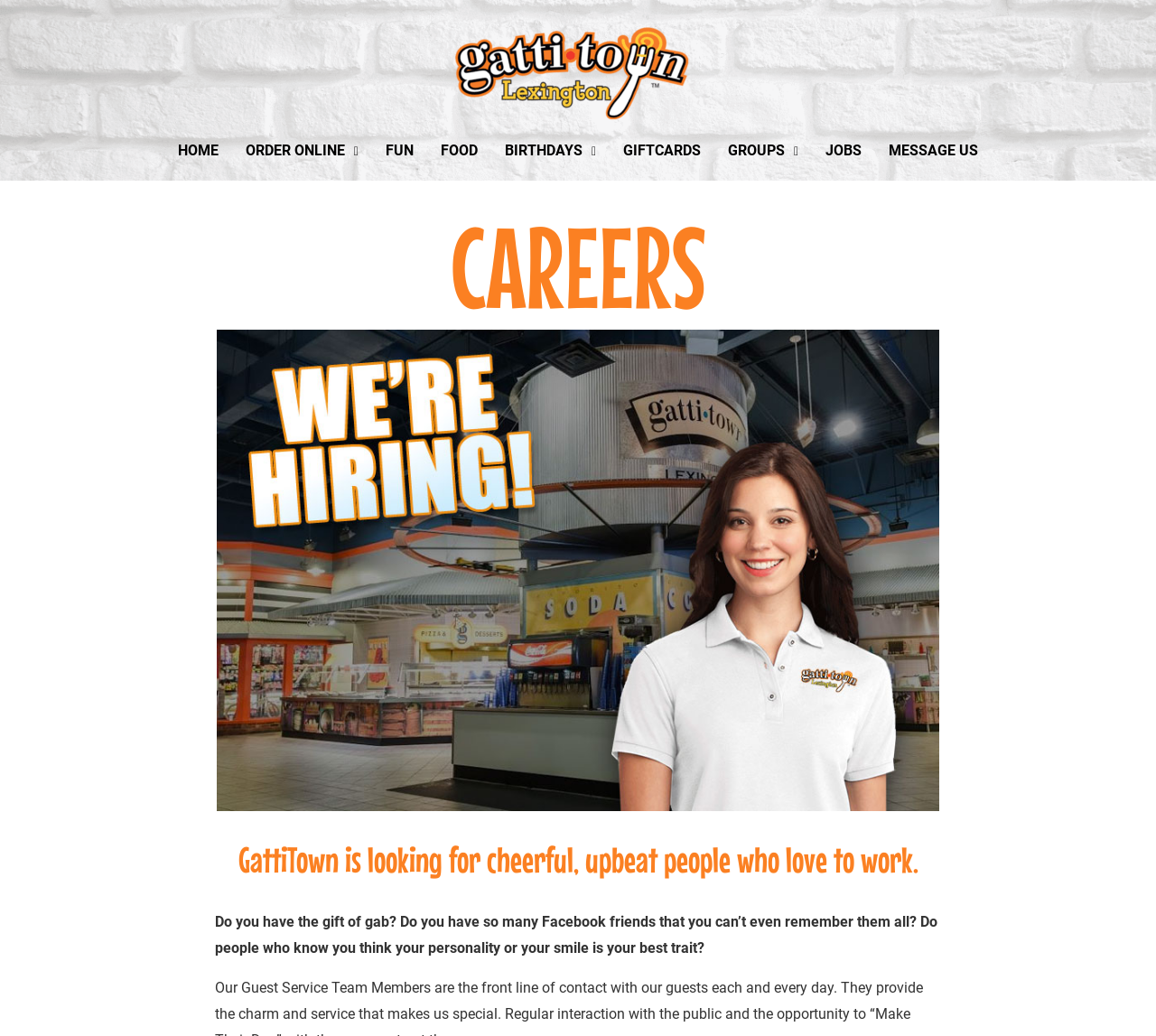Please locate the bounding box coordinates of the element that needs to be clicked to achieve the following instruction: "send a message". The coordinates should be four float numbers between 0 and 1, i.e., [left, top, right, bottom].

[0.757, 0.126, 0.858, 0.166]